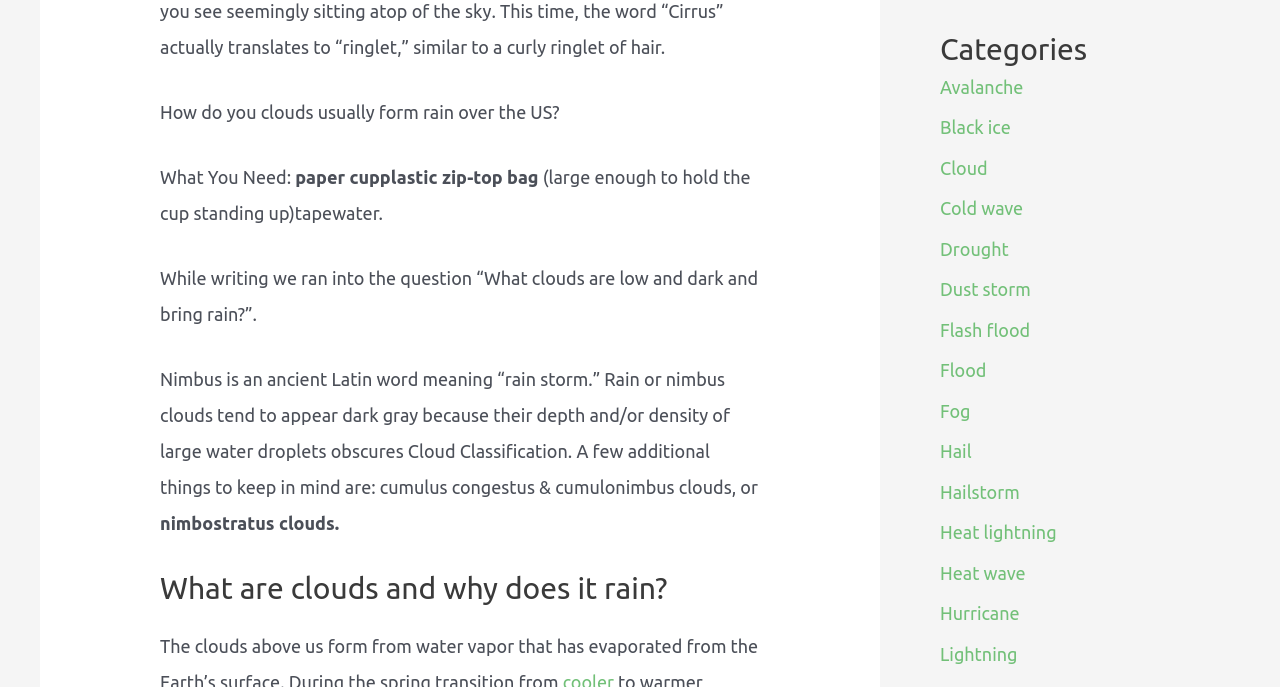Answer this question in one word or a short phrase: What is the topic of the main article?

Clouds and rain